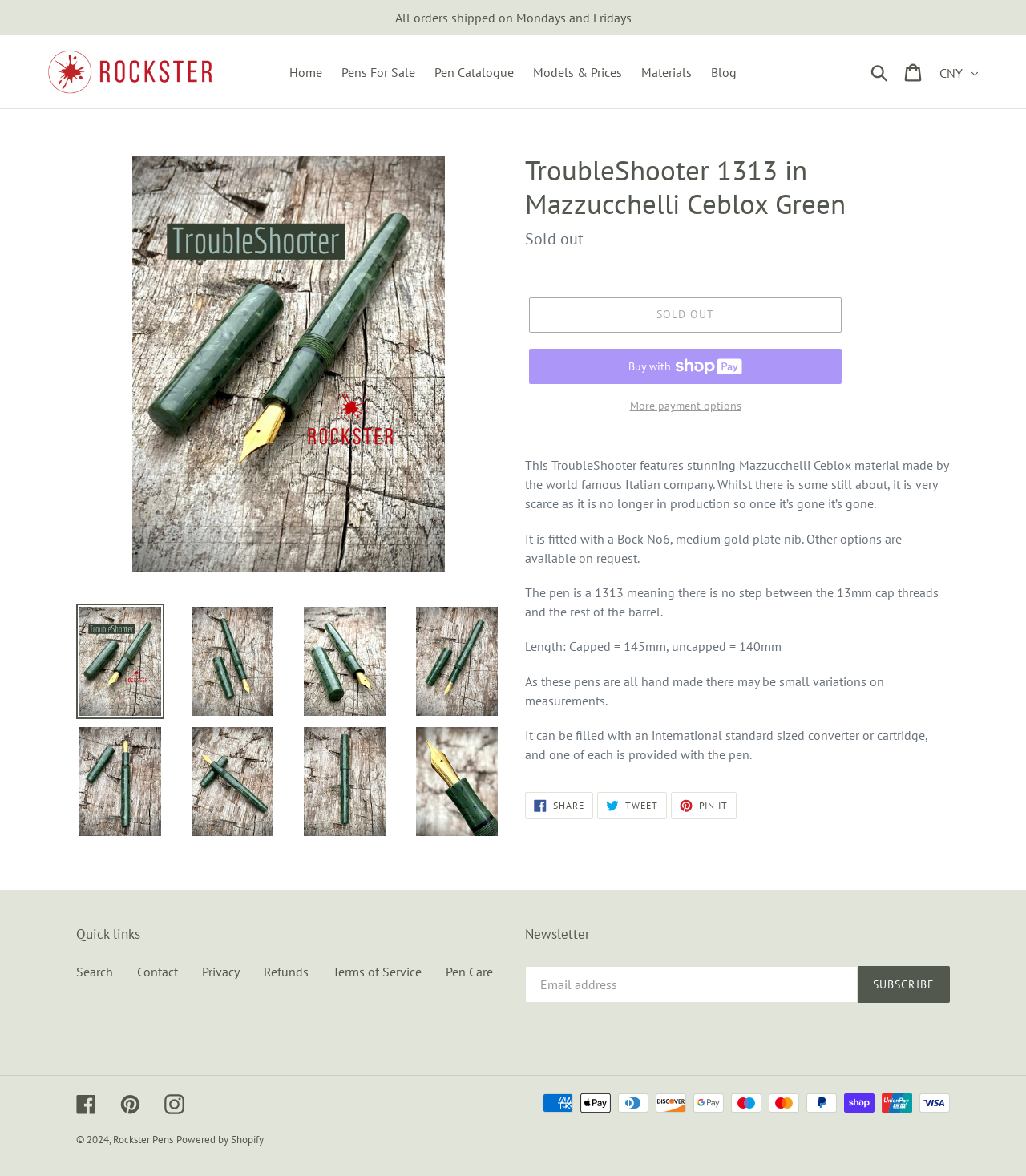Please give a one-word or short phrase response to the following question: 
Can the pen be filled with a converter or cartridge?

Yes